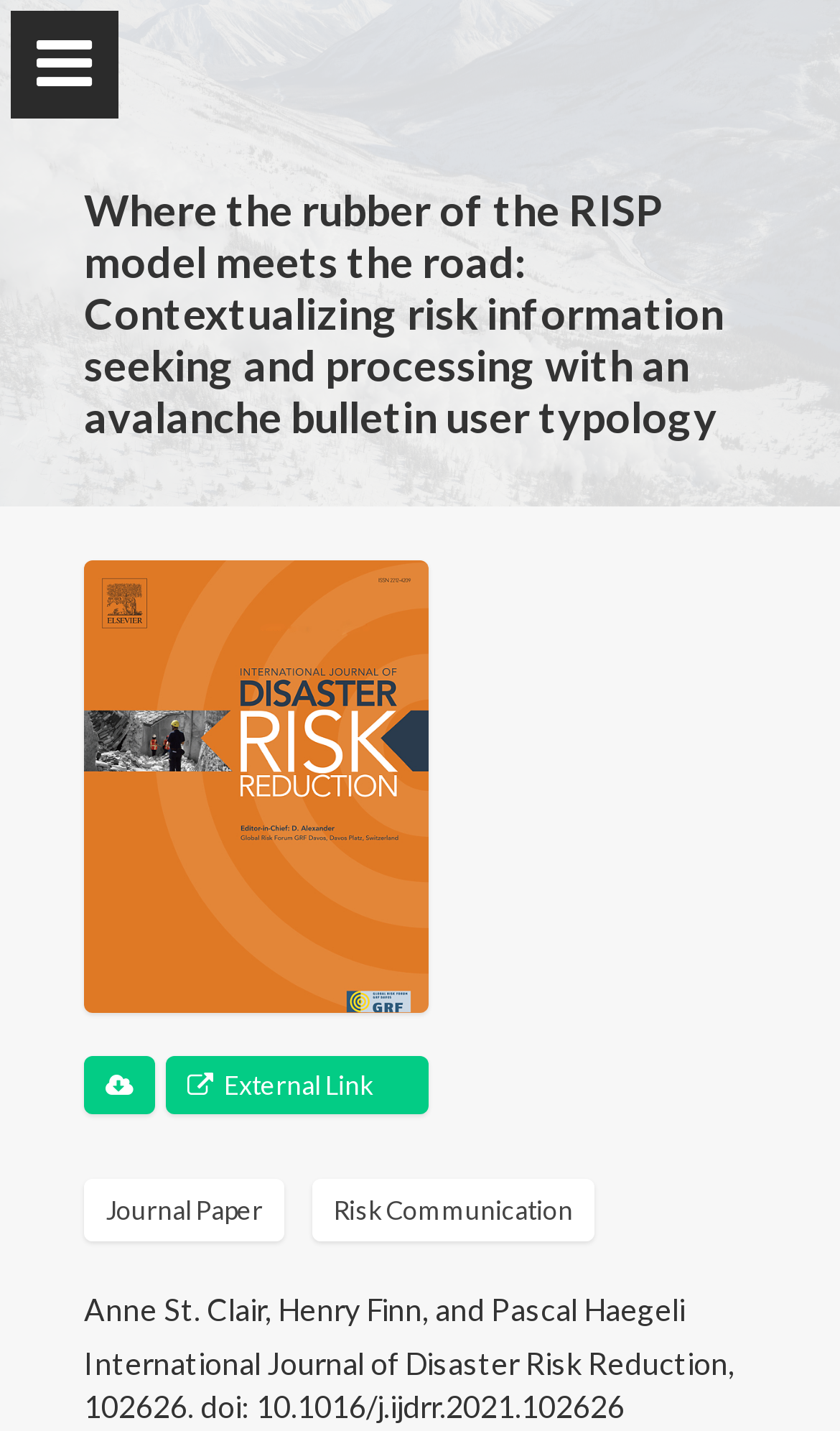From the webpage screenshot, predict the bounding box of the UI element that matches this description: "Contact".

[0.038, 0.7, 0.872, 0.767]